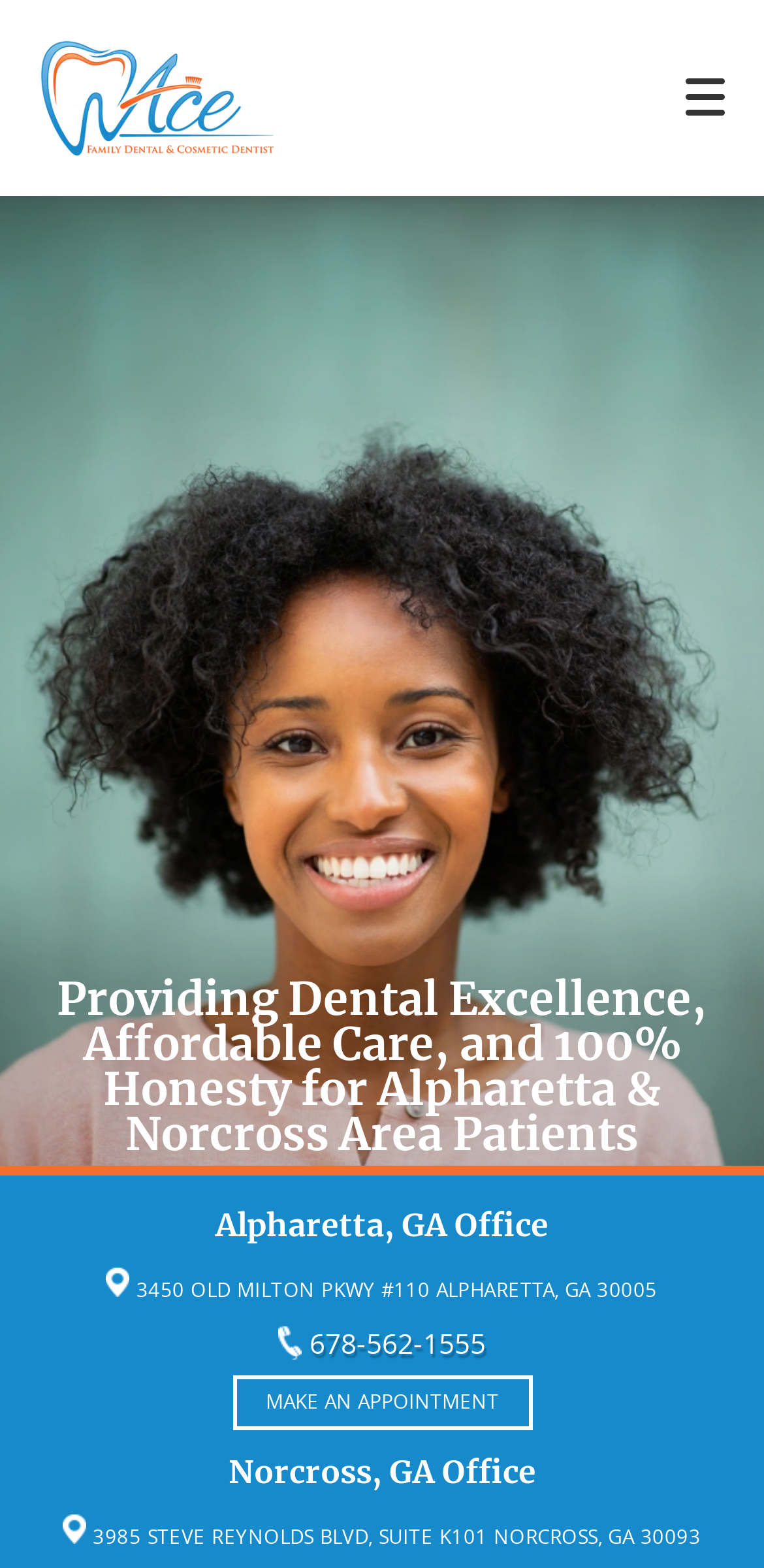Please identify the webpage's heading and generate its text content.

Can Dental Implants Cause Jaw Pain?